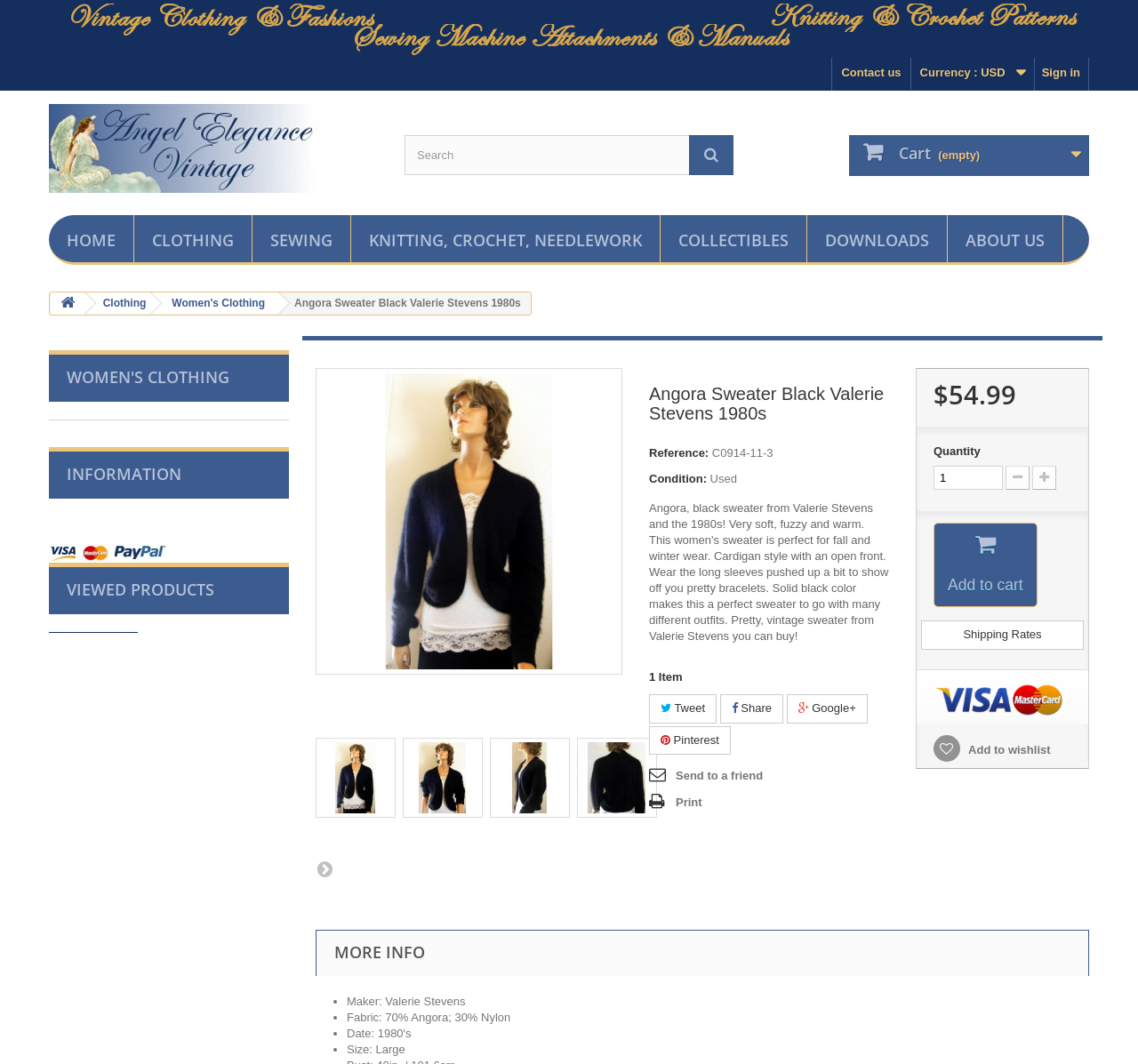Answer the question briefly using a single word or phrase: 
What is the price of the item?

$54.99